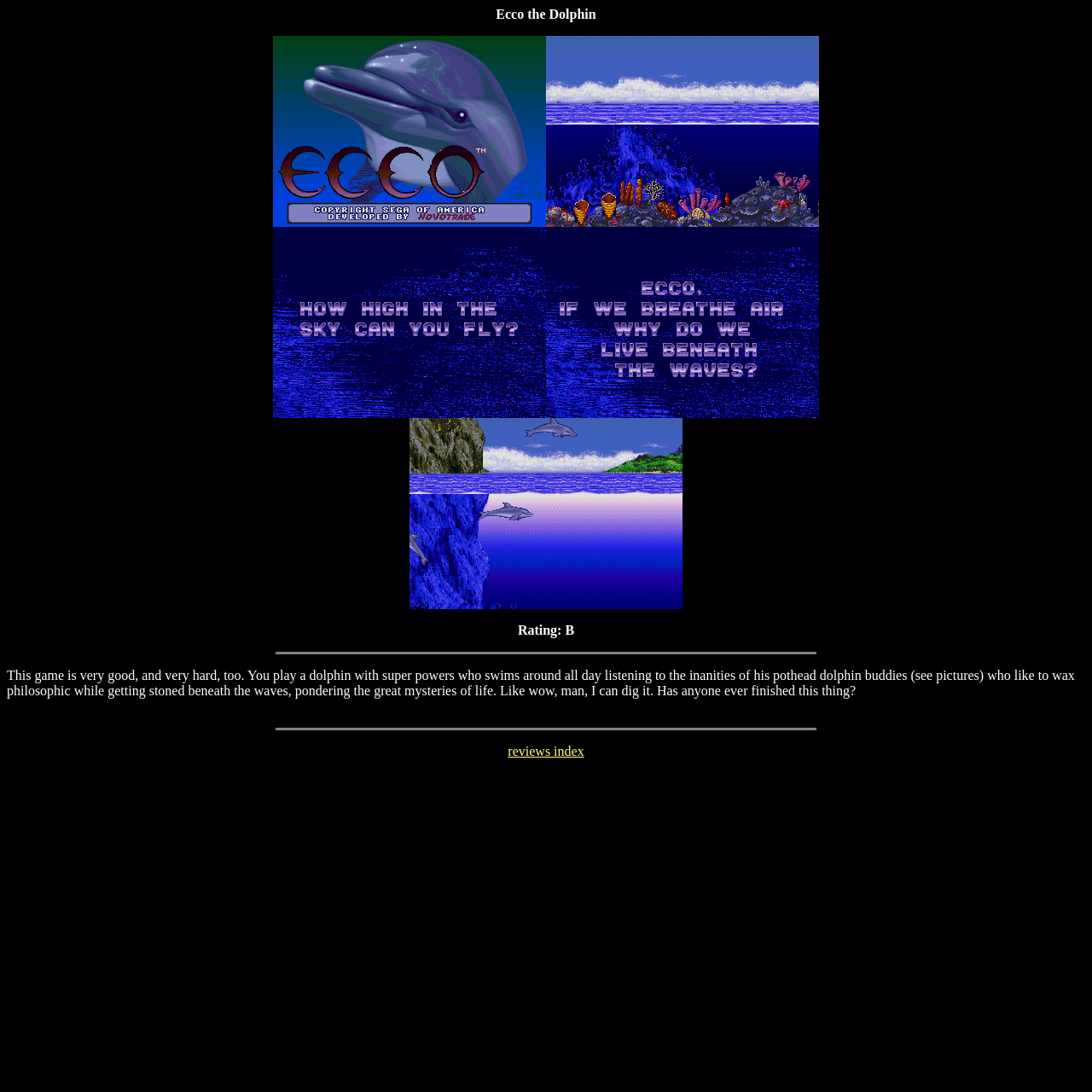Please provide a short answer using a single word or phrase for the question:
What is the main character of the game?

a dolphin